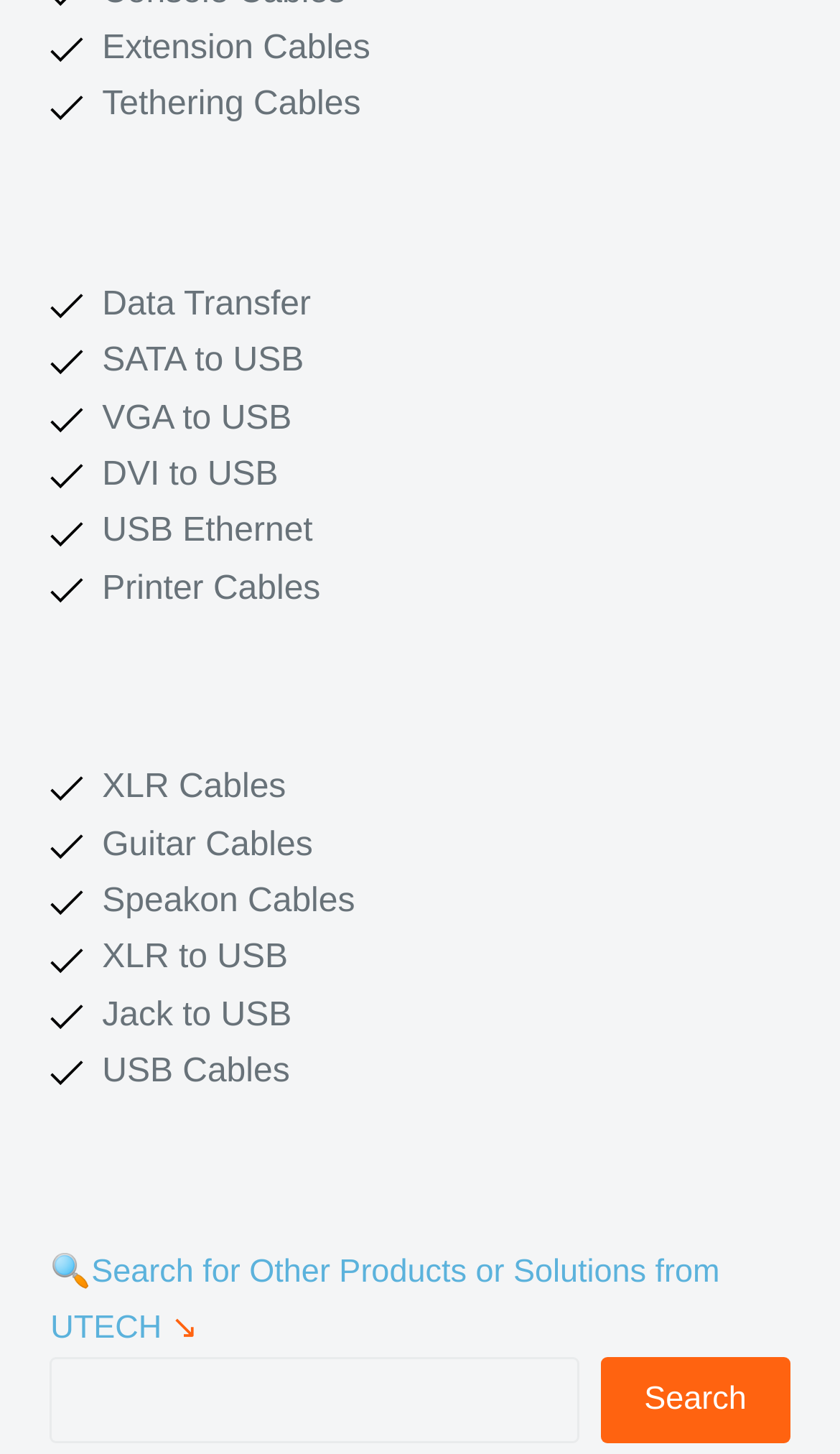Predict the bounding box of the UI element that fits this description: "Search".

[0.716, 0.937, 0.94, 0.997]